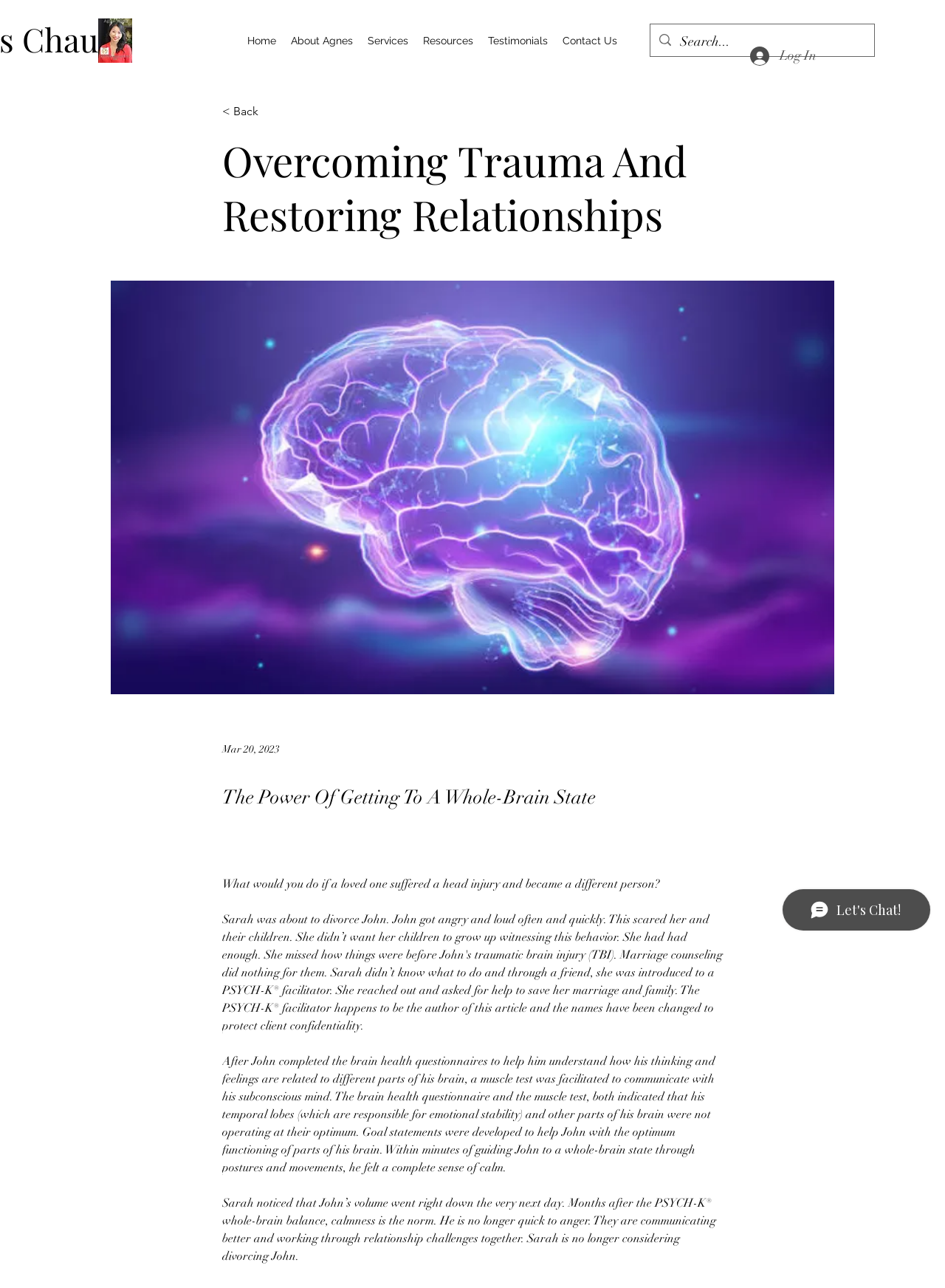Give the bounding box coordinates for this UI element: "Sign in". The coordinates should be four float numbers between 0 and 1, arranged as [left, top, right, bottom].

None